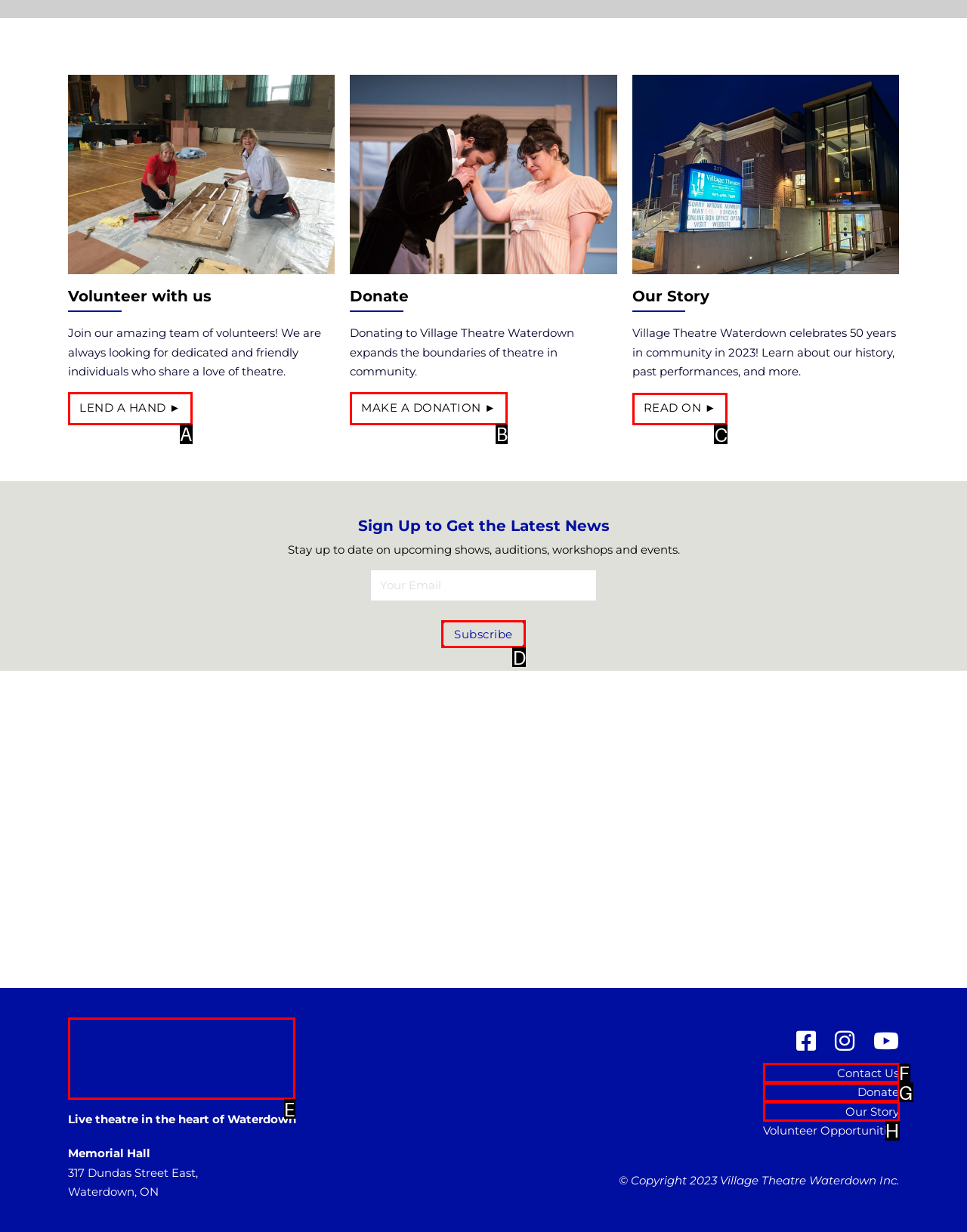Which UI element's letter should be clicked to achieve the task: Click the 'READ ON' button
Provide the letter of the correct choice directly.

C